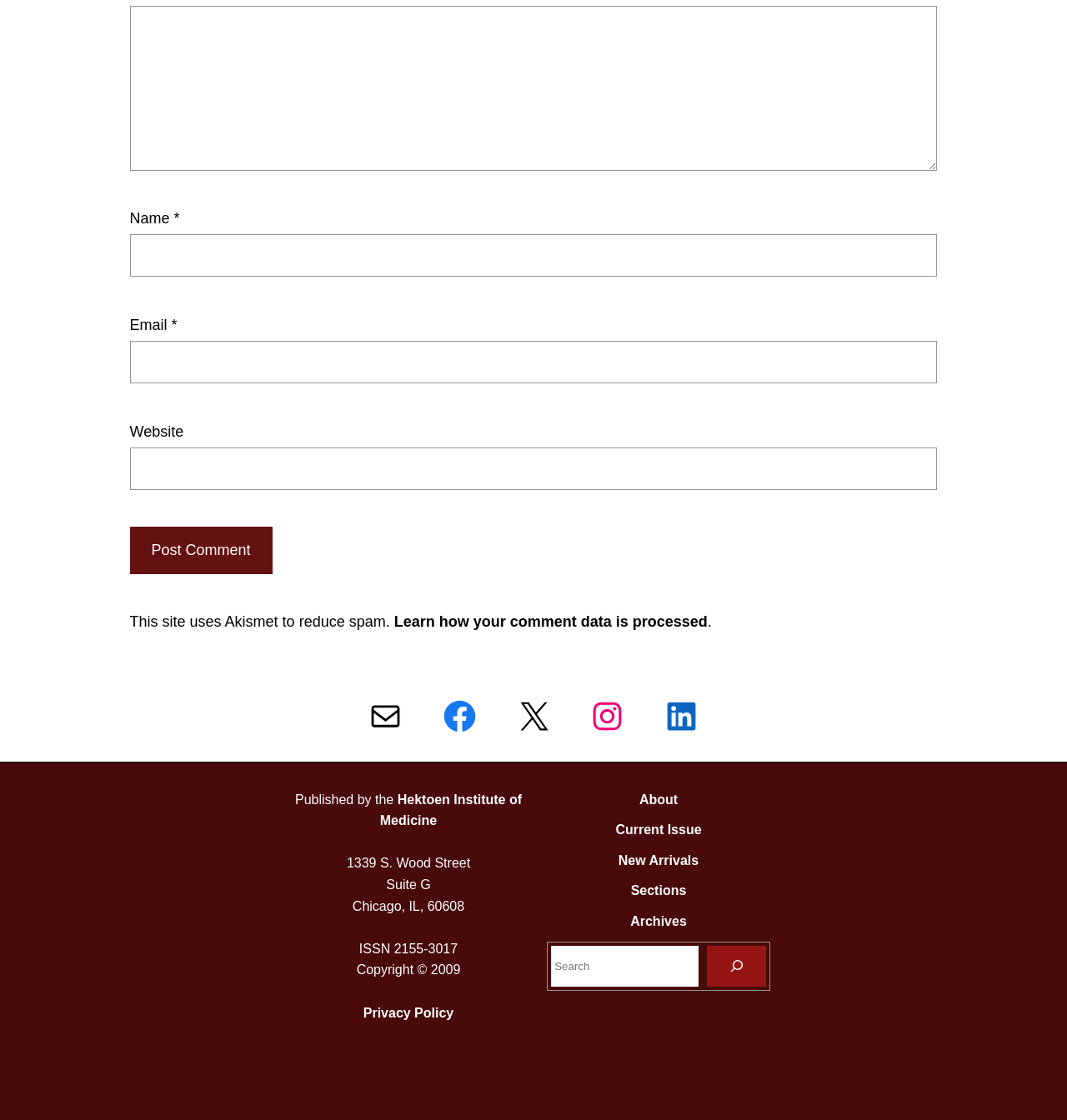Please respond to the question using a single word or phrase:
What is the purpose of the textbox labeled 'Comment *'?

Leave a comment